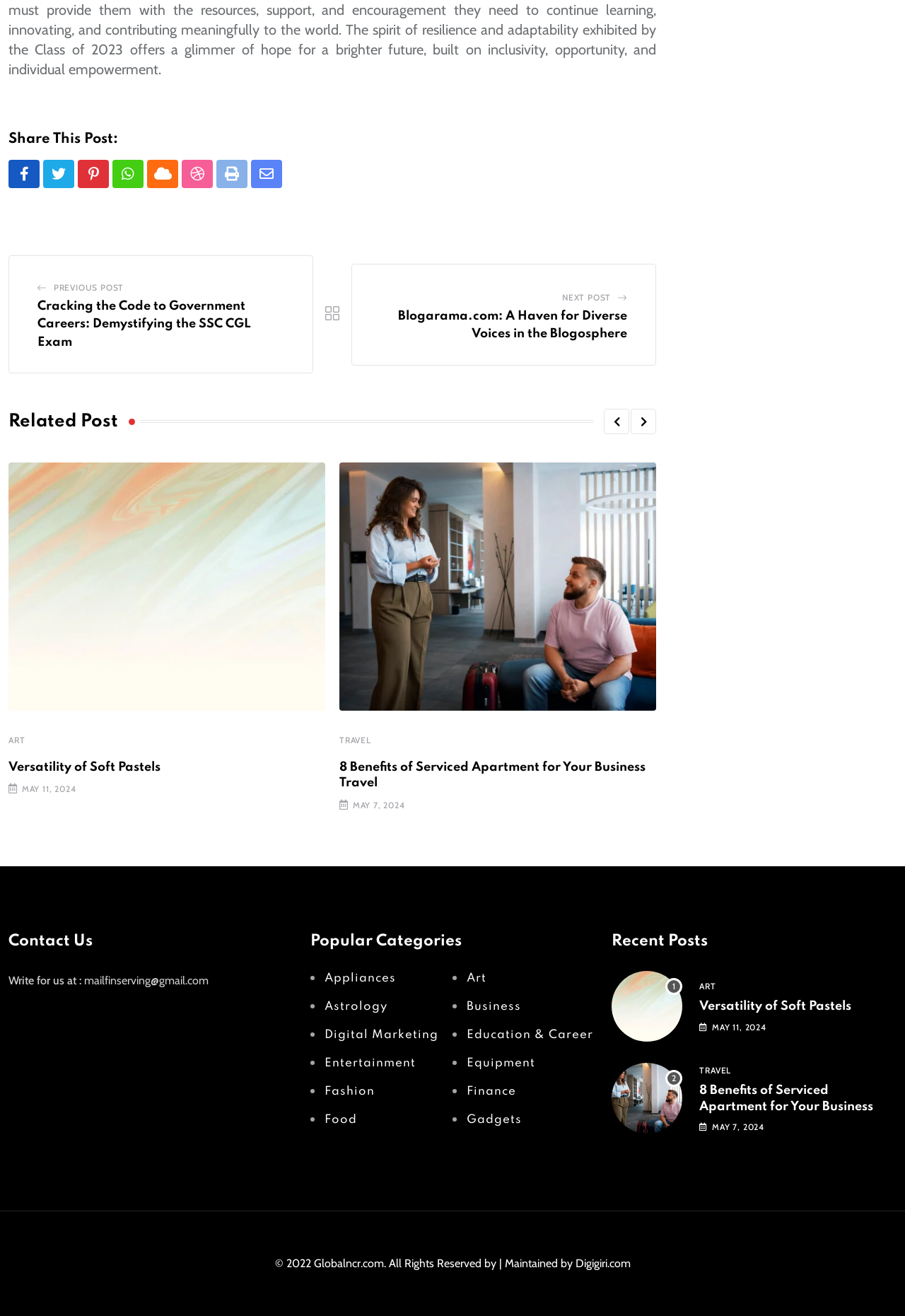Select the bounding box coordinates of the element I need to click to carry out the following instruction: "View the next slide".

[0.697, 0.311, 0.725, 0.33]